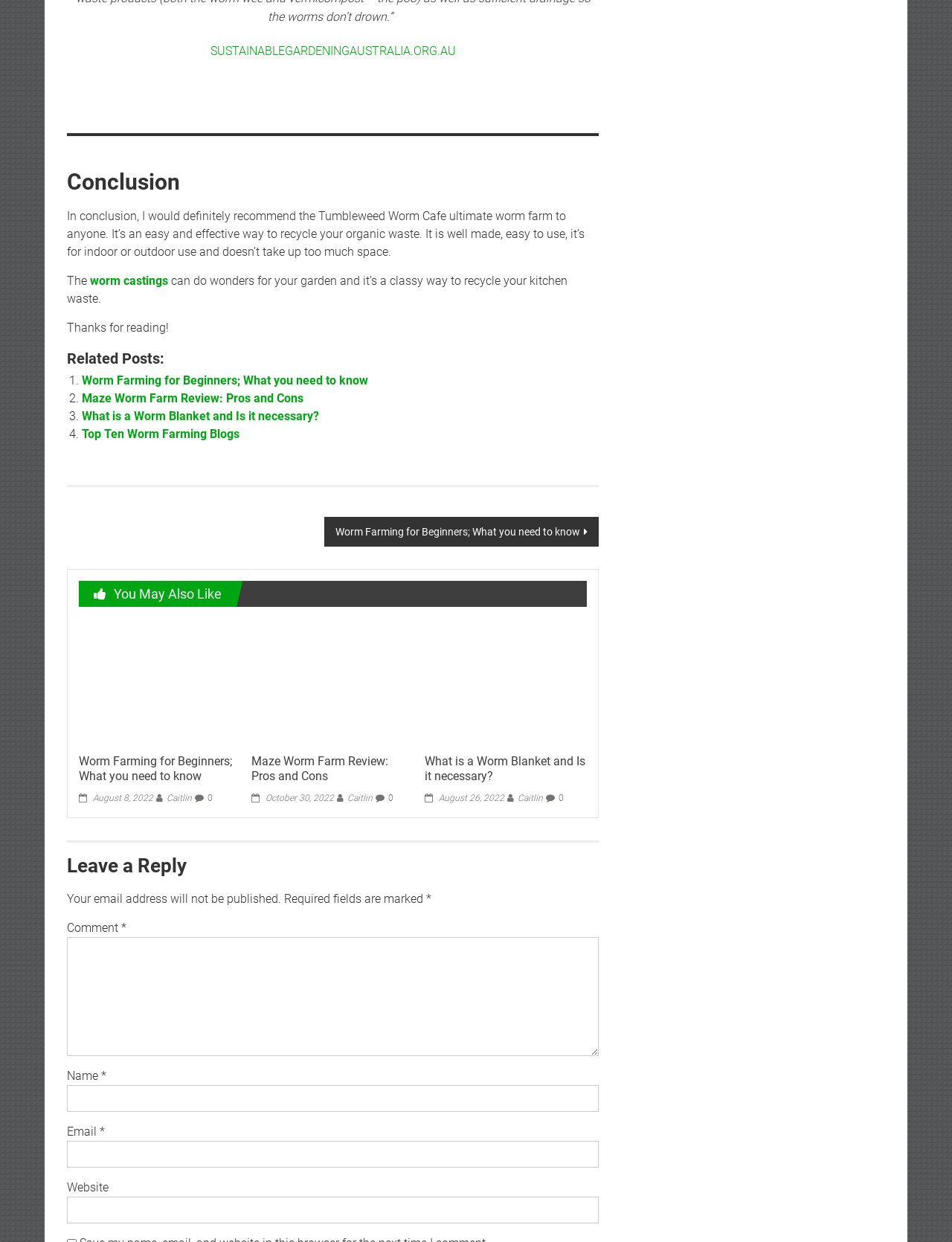Identify the bounding box coordinates of the area you need to click to perform the following instruction: "Click on the link to read about Worm Farming for Beginners".

[0.086, 0.301, 0.387, 0.312]